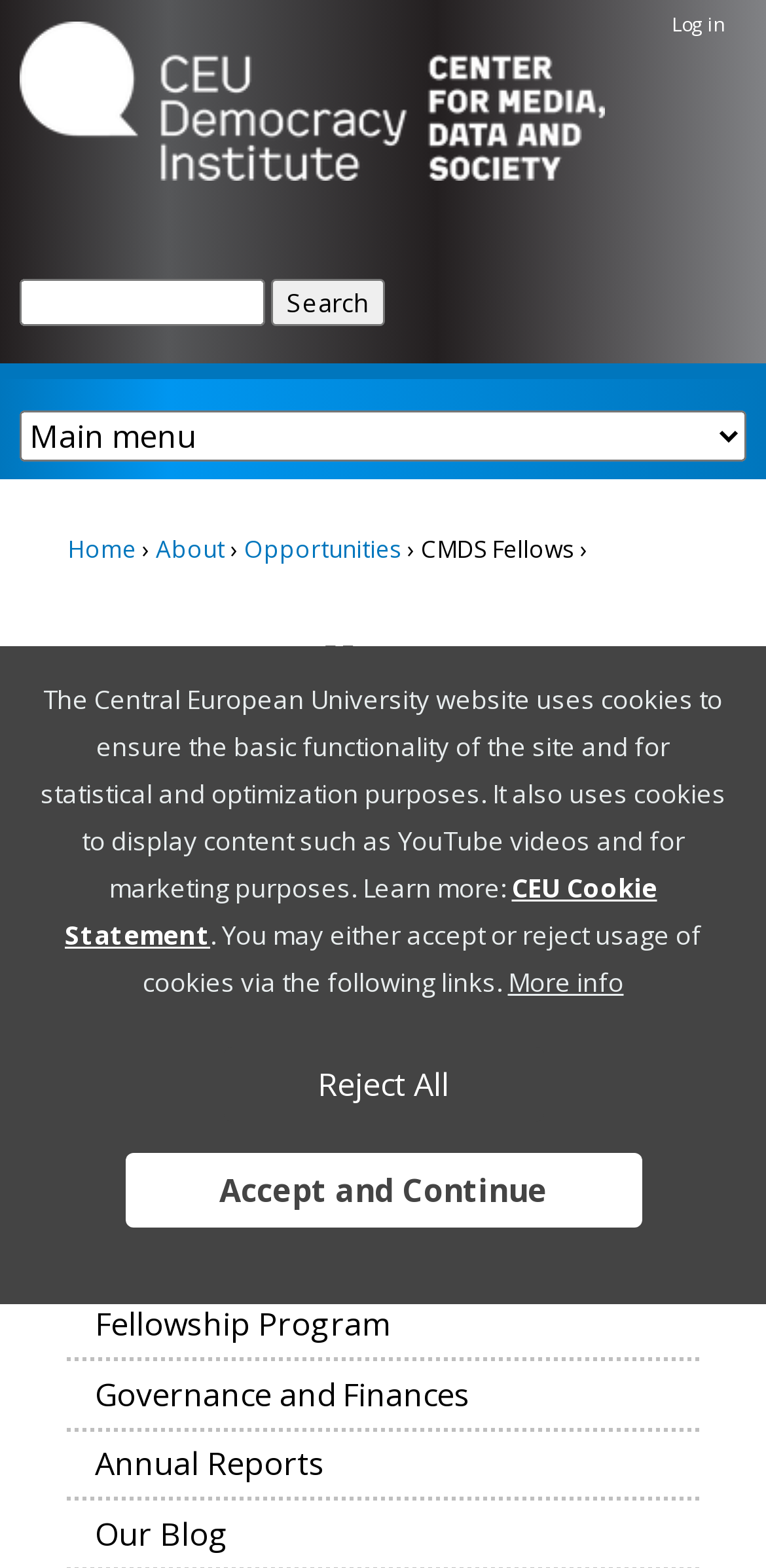Please locate the bounding box coordinates of the element that should be clicked to complete the given instruction: "Log in to the system".

[0.877, 0.006, 0.949, 0.024]